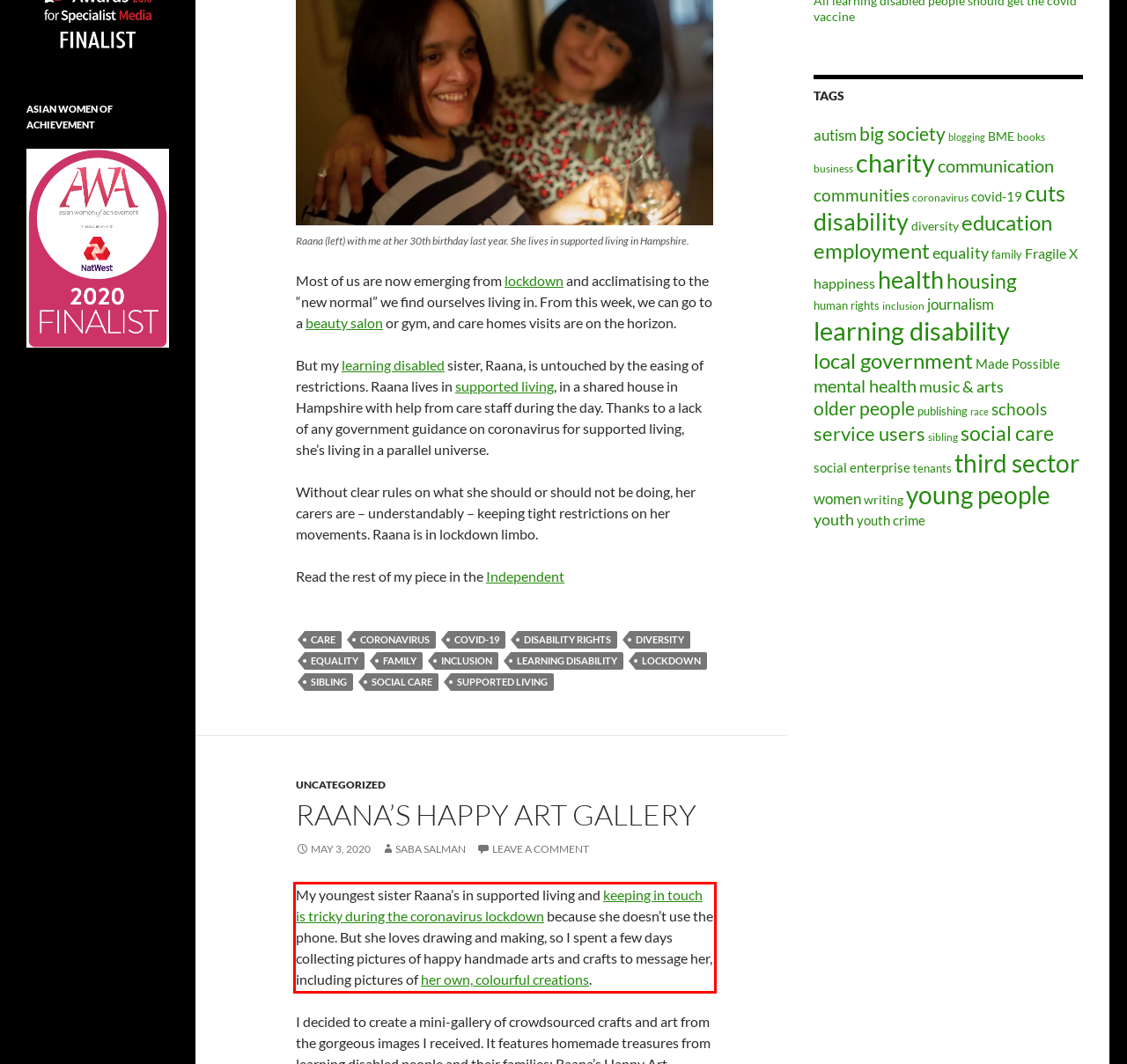Within the screenshot of a webpage, identify the red bounding box and perform OCR to capture the text content it contains.

My youngest sister Raana’s in supported living and keeping in touch is tricky during the coronavirus lockdown because she doesn’t use the phone. But she loves drawing and making, so I spent a few days collecting pictures of happy handmade arts and crafts to message her, including pictures of her own, colourful creations.